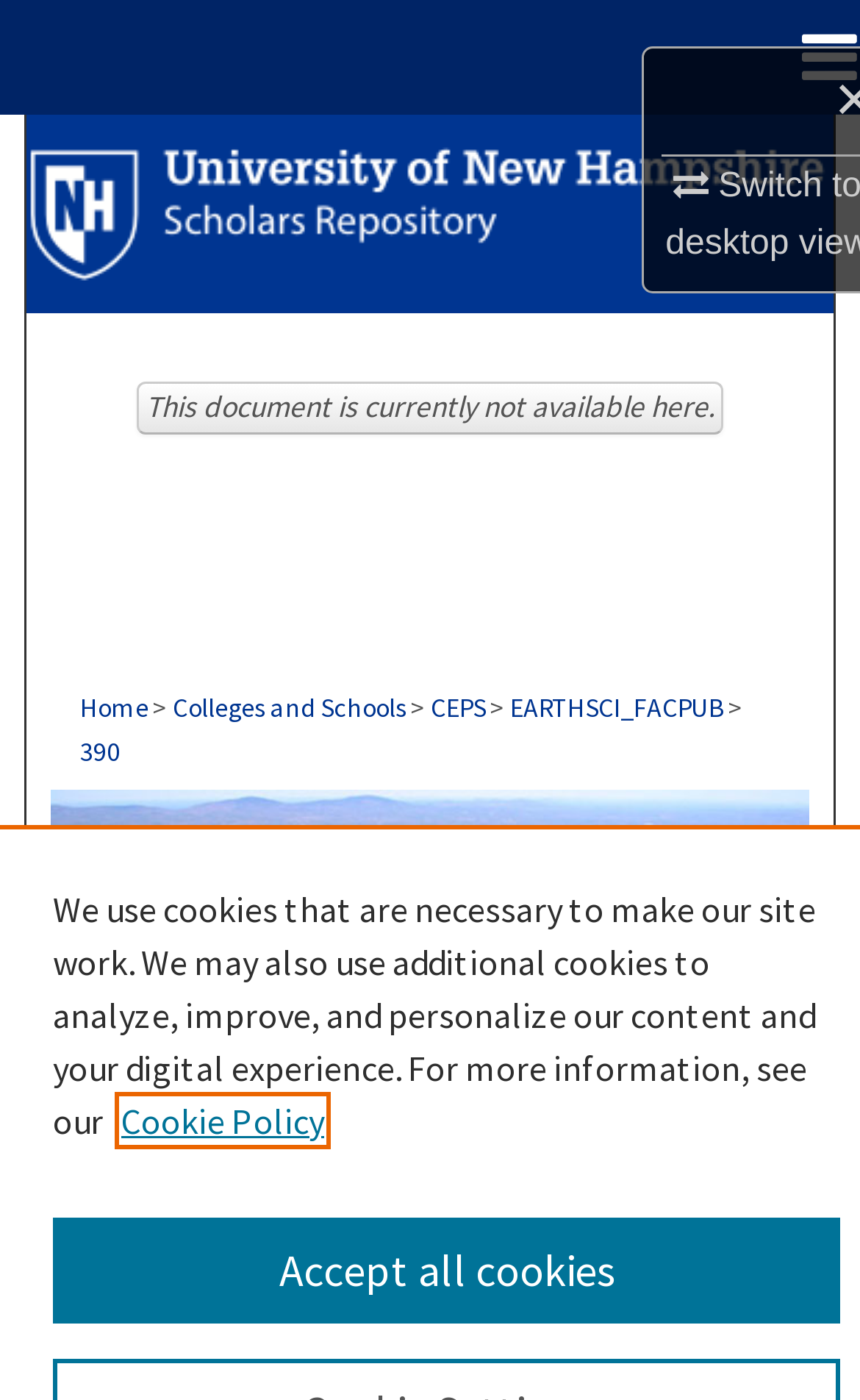Identify the bounding box coordinates for the element that needs to be clicked to fulfill this instruction: "Read more about MOVIES AND TV". Provide the coordinates in the format of four float numbers between 0 and 1: [left, top, right, bottom].

None